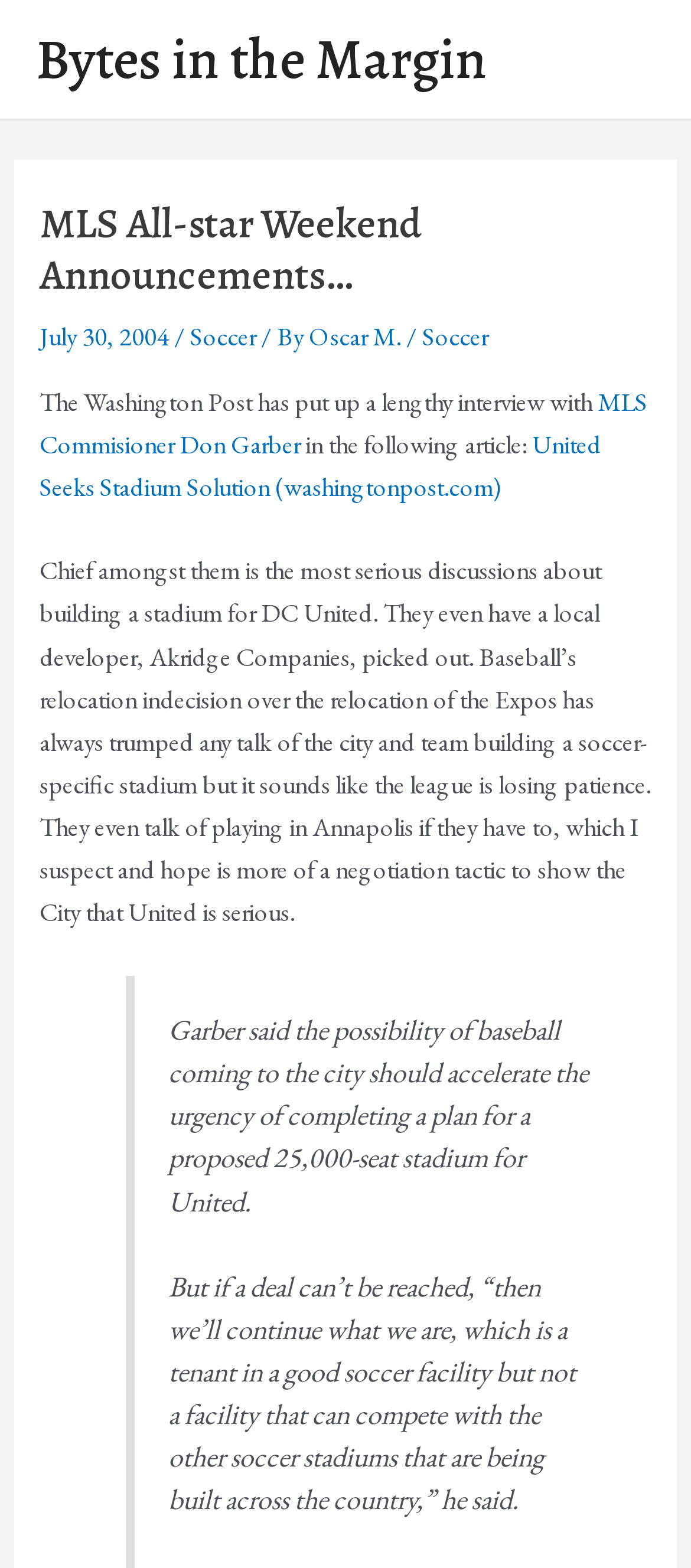Provide the bounding box coordinates for the specified HTML element described in this description: "Soccer". The coordinates should be four float numbers ranging from 0 to 1, in the format [left, top, right, bottom].

[0.276, 0.203, 0.37, 0.225]